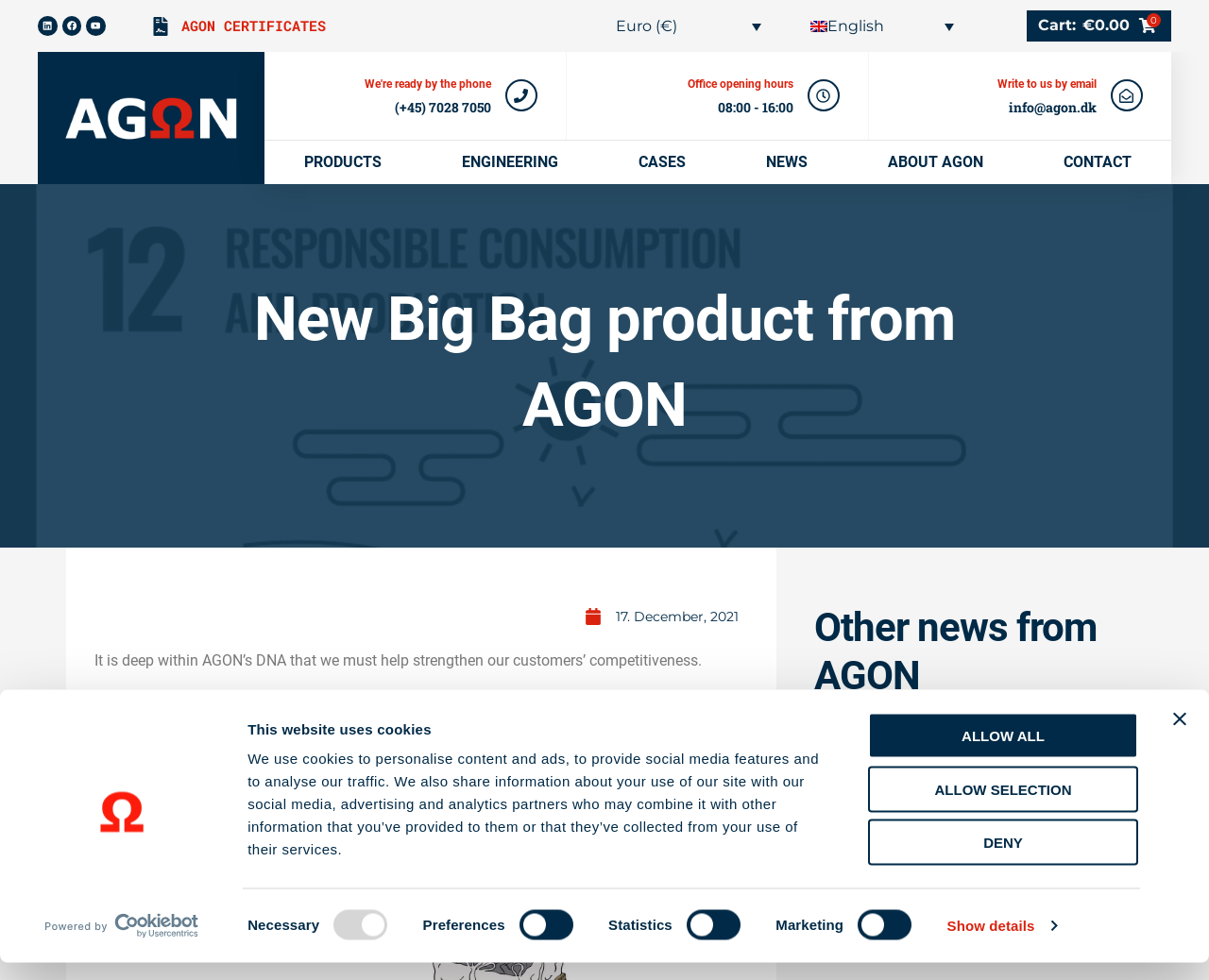Determine the bounding box coordinates of the region to click in order to accomplish the following instruction: "Contact AGON by phone". Provide the coordinates as four float numbers between 0 and 1, specifically [left, top, right, bottom].

[0.327, 0.101, 0.406, 0.119]